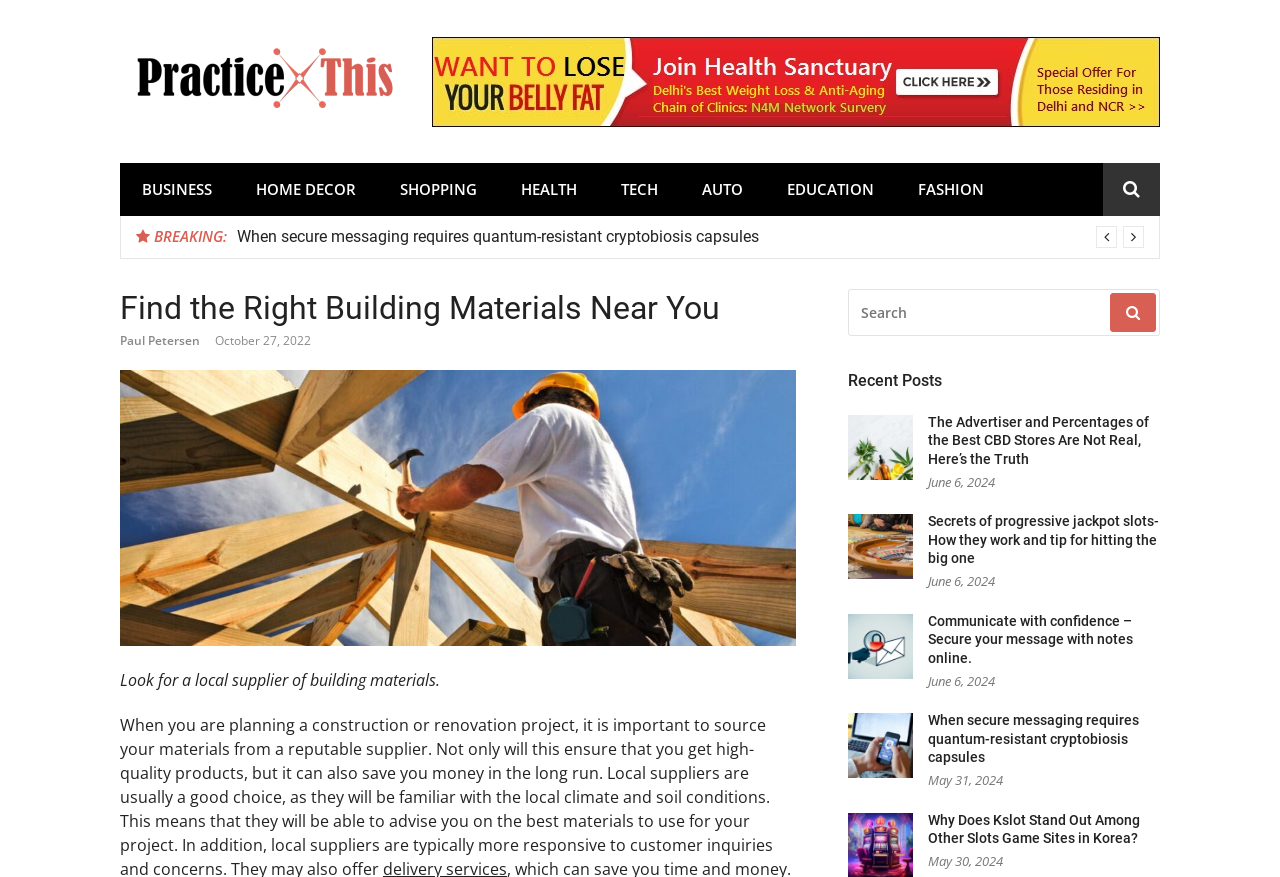Detail the webpage's structure and highlights in your description.

This webpage appears to be a blog or news website, with a focus on various topics such as business, home decor, shopping, and more. At the top of the page, there is a header section with a logo and a navigation menu featuring links to different categories.

Below the header, there is a prominent search bar with a magnifying glass icon, allowing users to search for specific content on the website. Next to the search bar, there is a section titled "Recent Posts" with a list of article headlines and their corresponding dates.

The article headlines are arranged in a vertical list, with the most recent posts at the top. Each headline is a link to the full article, and the dates are displayed in a smaller font next to each headline. The articles appear to cover a range of topics, including CBD stores, progressive jackpot slots, and secure messaging.

On the left side of the page, there is a section with a heading "Find the Right Building Materials Near You" and a subheading "Look for a local supplier of building materials." This section may be related to the website's main topic or a sponsored content.

There are also several links to other articles or categories scattered throughout the page, including a "BUSINESS" link, a "HOME DECOR" link, and more. Overall, the webpage has a clean and organized layout, making it easy to navigate and find relevant content.